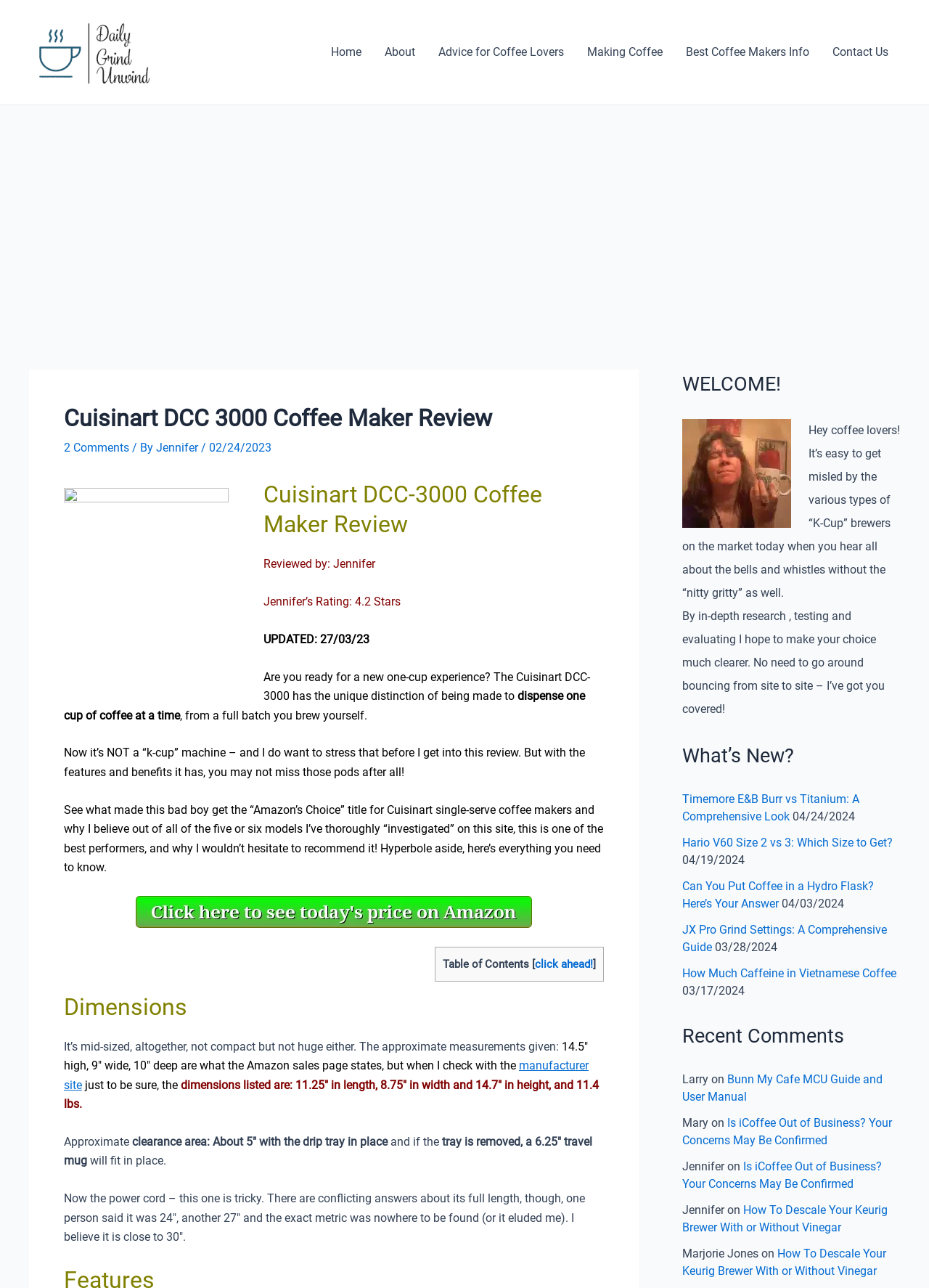What is the name of the author of the review?
Examine the image closely and answer the question with as much detail as possible.

The author's name is mentioned in the review section, where it says 'Reviewed by: Jennifer'.